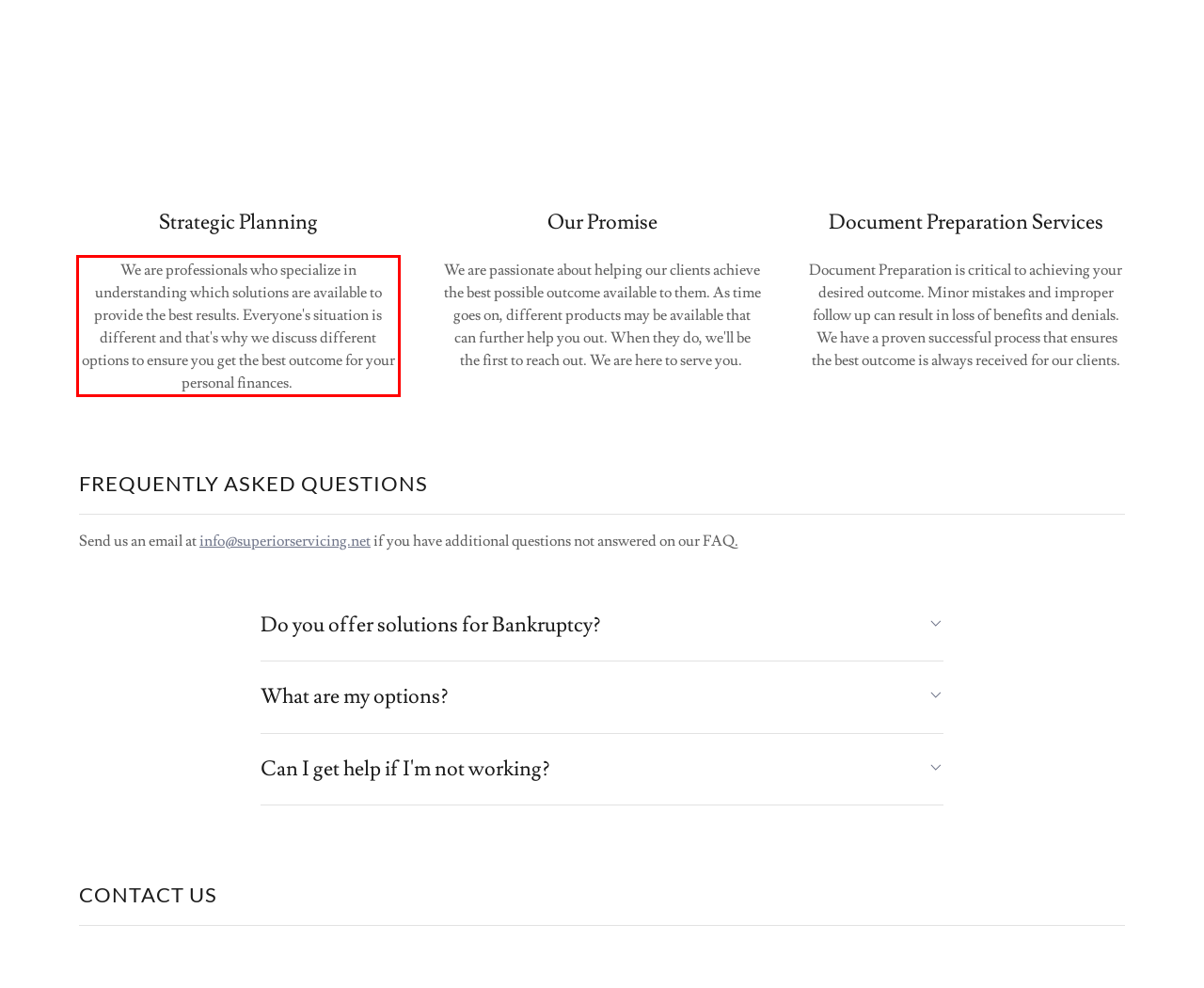Using the webpage screenshot, recognize and capture the text within the red bounding box.

We are professionals who specialize in understanding which solutions are available to provide the best results. Everyone's situation is different and that's why we discuss different options to ensure you get the best outcome for your personal finances.